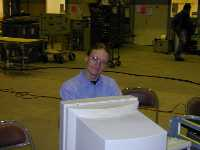Illustrate the image with a detailed caption.

The image captures a moment inside a spacious indoor facility, likely related to scientific research or instrumentation testing. In the foreground, a man, casually dressed in a light blue shirt, is seated behind a computer monitor that dominates the view. His expression suggests a mix of concentration and curiosity as he engages with the task at hand. The background reveals a partially visible array of scientific equipment and machinery, indicating an environment bustling with activity and preparation for experiments. This scene is connected to a larger narrative around a scientific mission in Kiruna, Sweden, focusing on the intricate processes involved before a flight on the ER-2 aircraft, where scientists meticulously check and prepare instruments vital for atmospheric research.